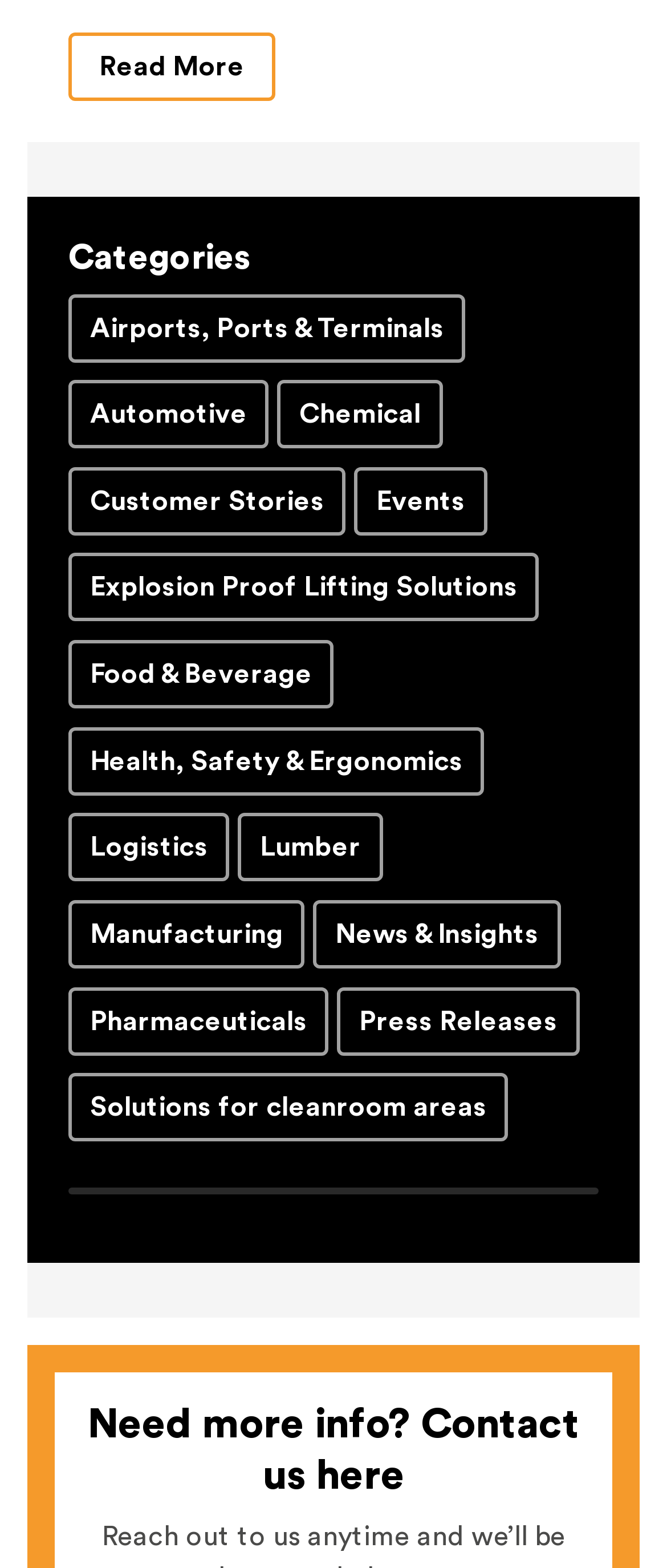Determine the bounding box coordinates of the UI element that matches the following description: "Solutions for cleanroom areas". The coordinates should be four float numbers between 0 and 1 in the format [left, top, right, bottom].

[0.103, 0.684, 0.762, 0.728]